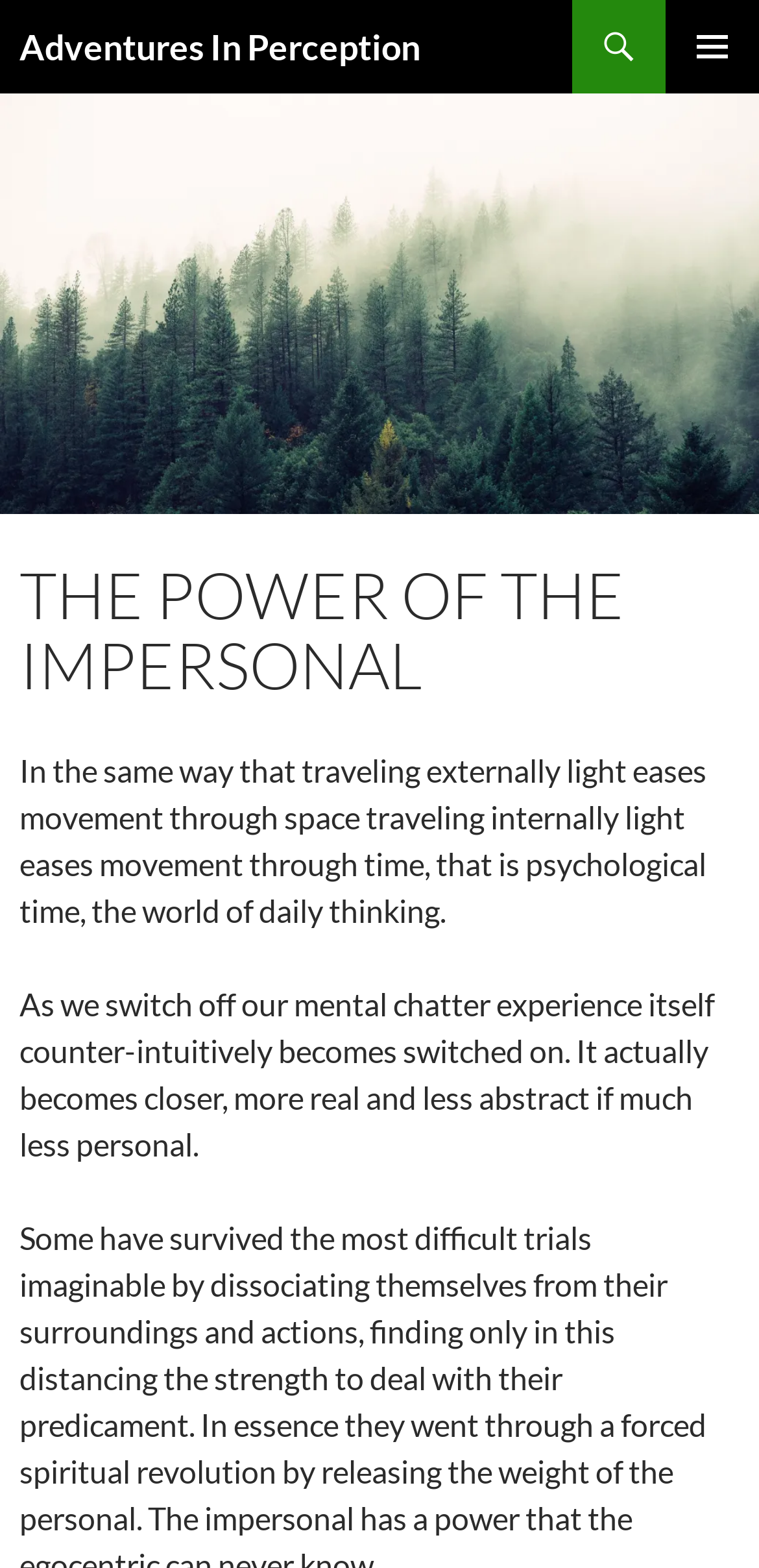Given the description of a UI element: "Primary Menu", identify the bounding box coordinates of the matching element in the webpage screenshot.

[0.877, 0.0, 1.0, 0.06]